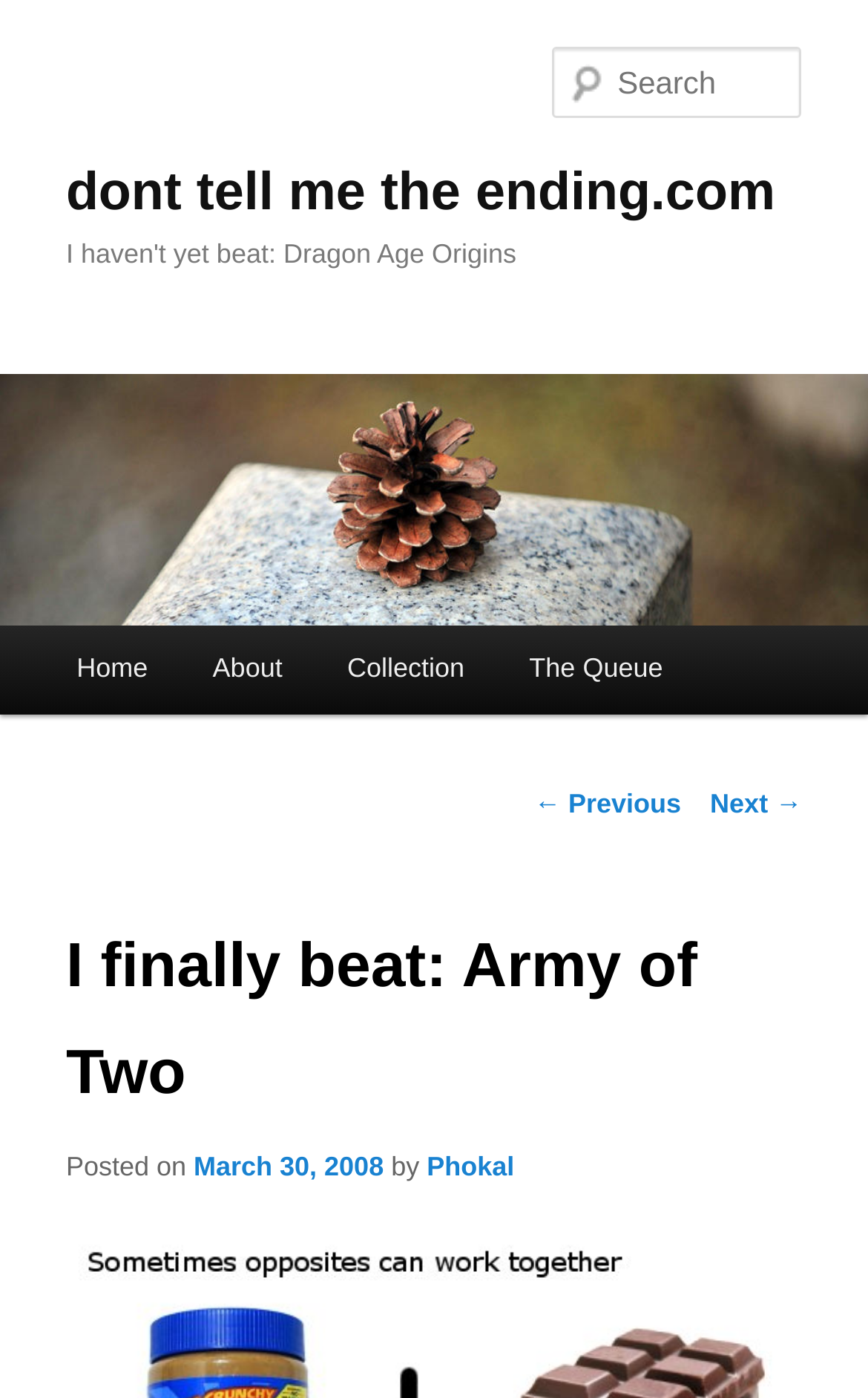Identify the bounding box coordinates for the element you need to click to achieve the following task: "View the collection". The coordinates must be four float values ranging from 0 to 1, formatted as [left, top, right, bottom].

[0.363, 0.447, 0.572, 0.511]